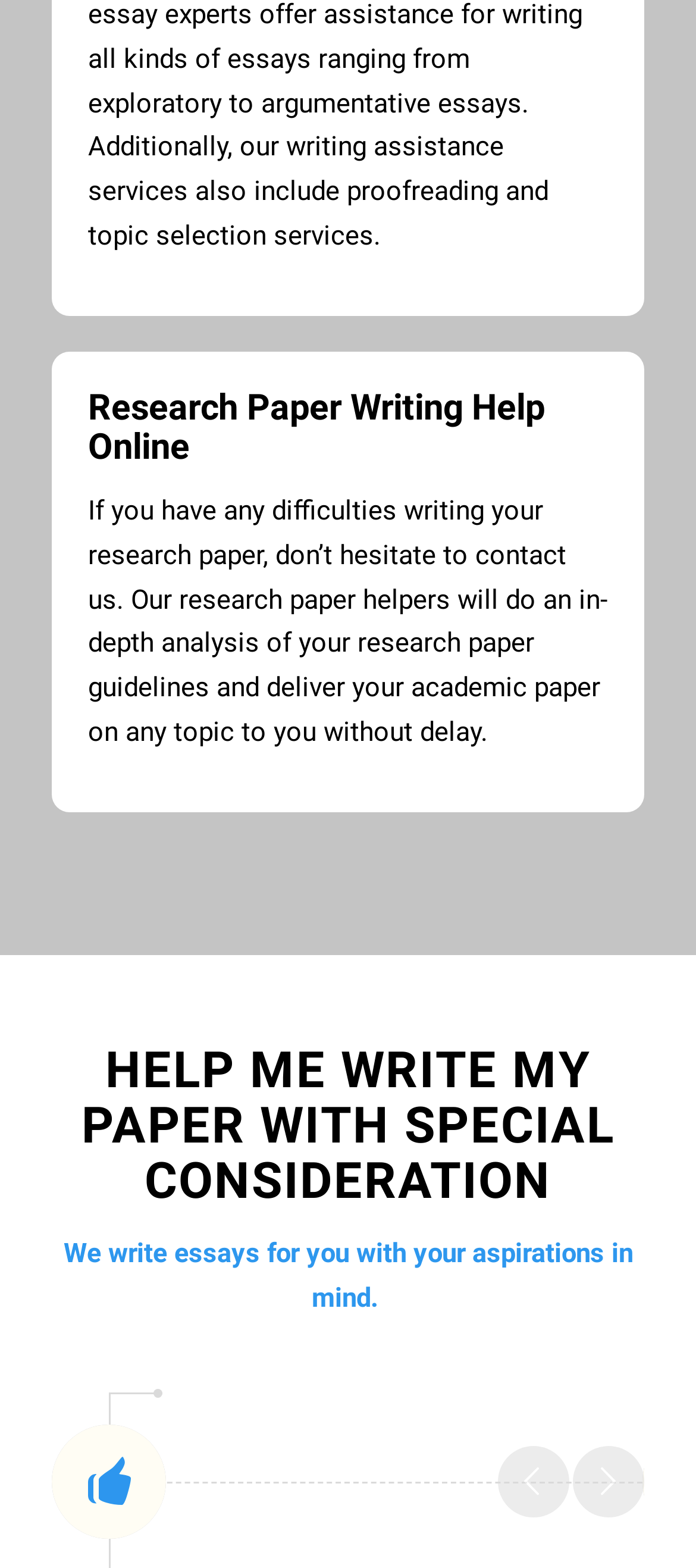What is the tone of the website?
Based on the visual content, answer with a single word or a brief phrase.

Helpful